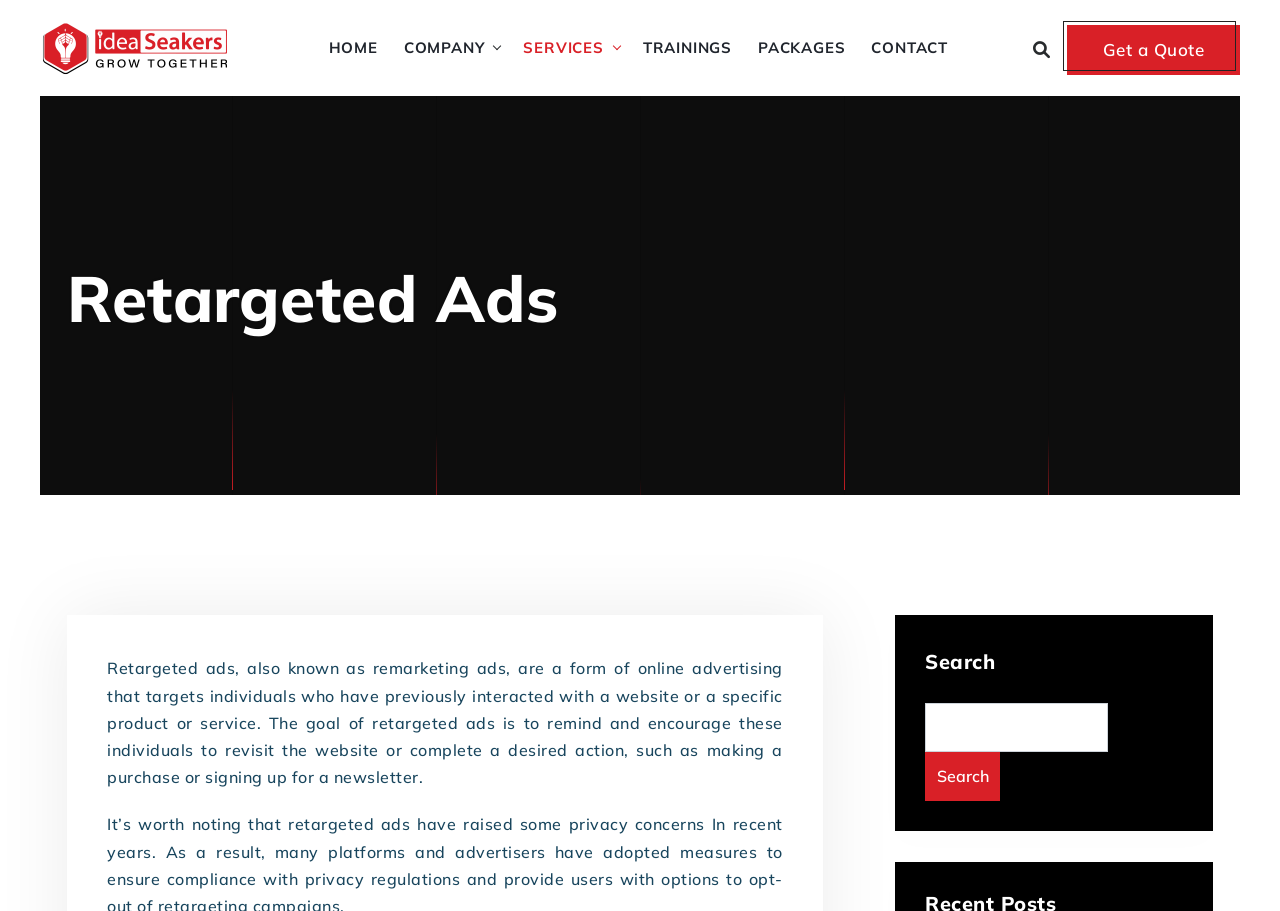Provide the bounding box coordinates of the HTML element this sentence describes: "Get a Quote".

[0.833, 0.027, 0.969, 0.082]